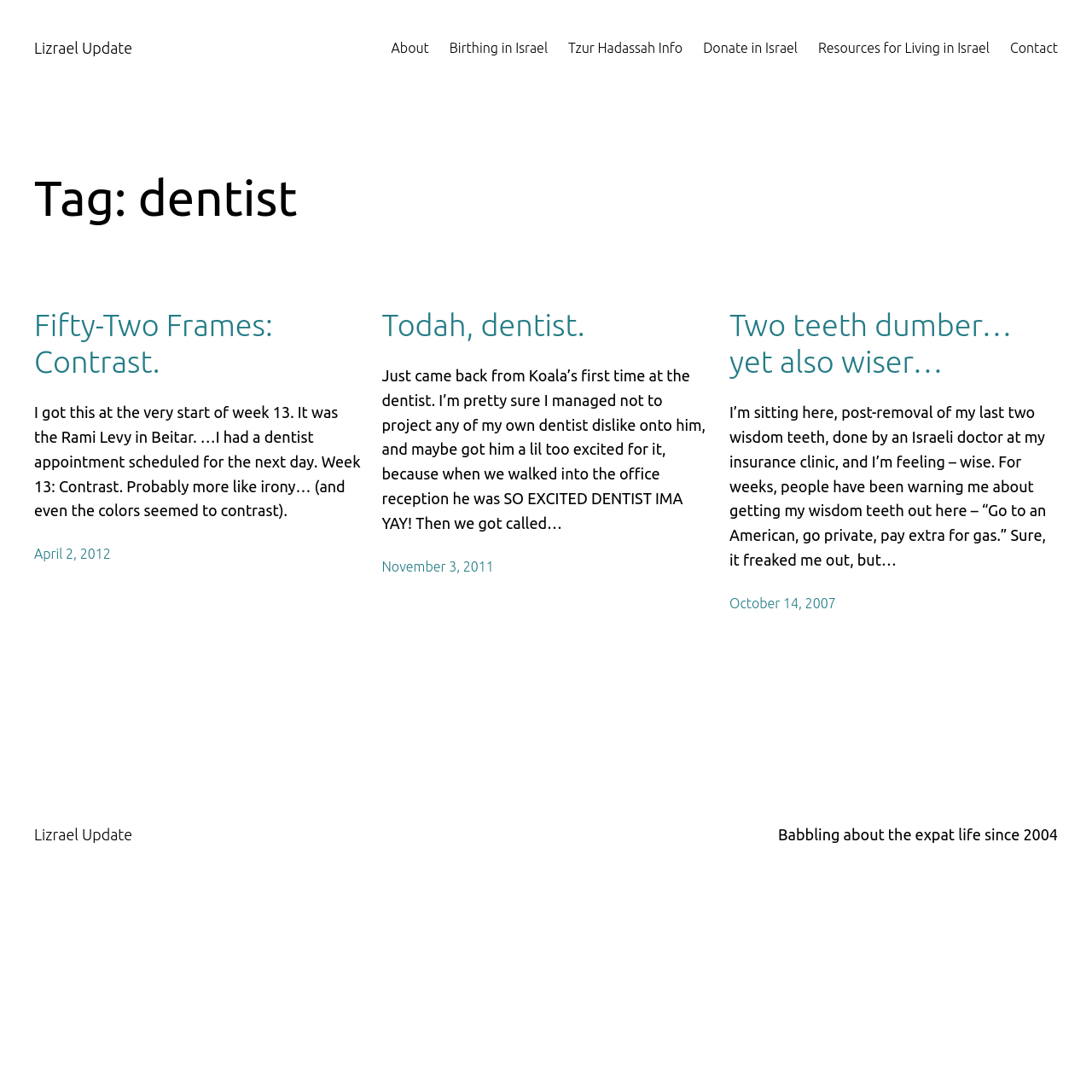Find the bounding box coordinates of the element's region that should be clicked in order to follow the given instruction: "Go to the Lizrael Update homepage". The coordinates should consist of four float numbers between 0 and 1, i.e., [left, top, right, bottom].

[0.031, 0.036, 0.121, 0.051]